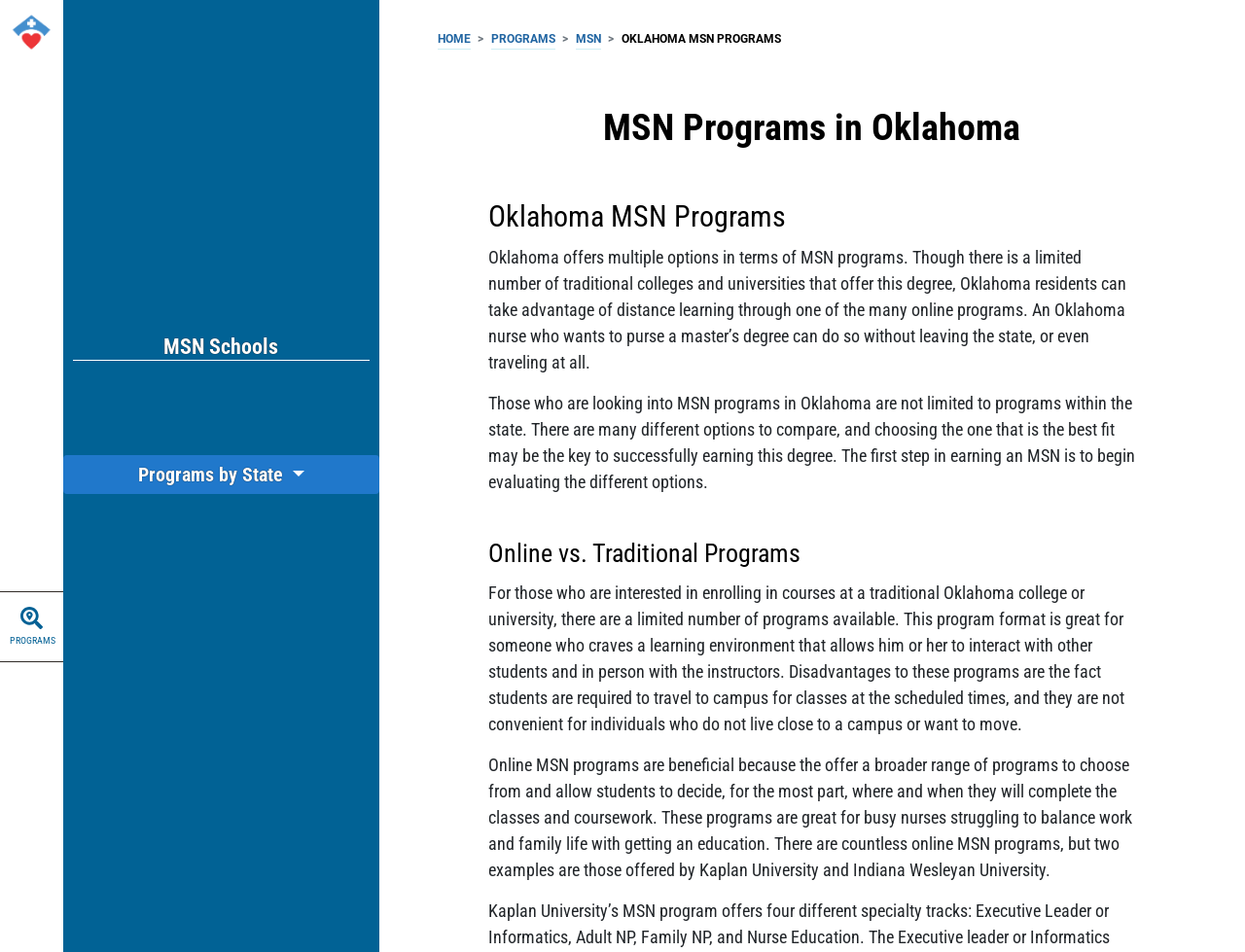What is the main topic of this webpage?
Could you give a comprehensive explanation in response to this question?

Based on the webpage content, the main topic is about MSN programs in Oklahoma, which is evident from the headings 'MSN Programs in Oklahoma' and 'Oklahoma MSN Programs' and the text describing the options for MSN programs in Oklahoma.